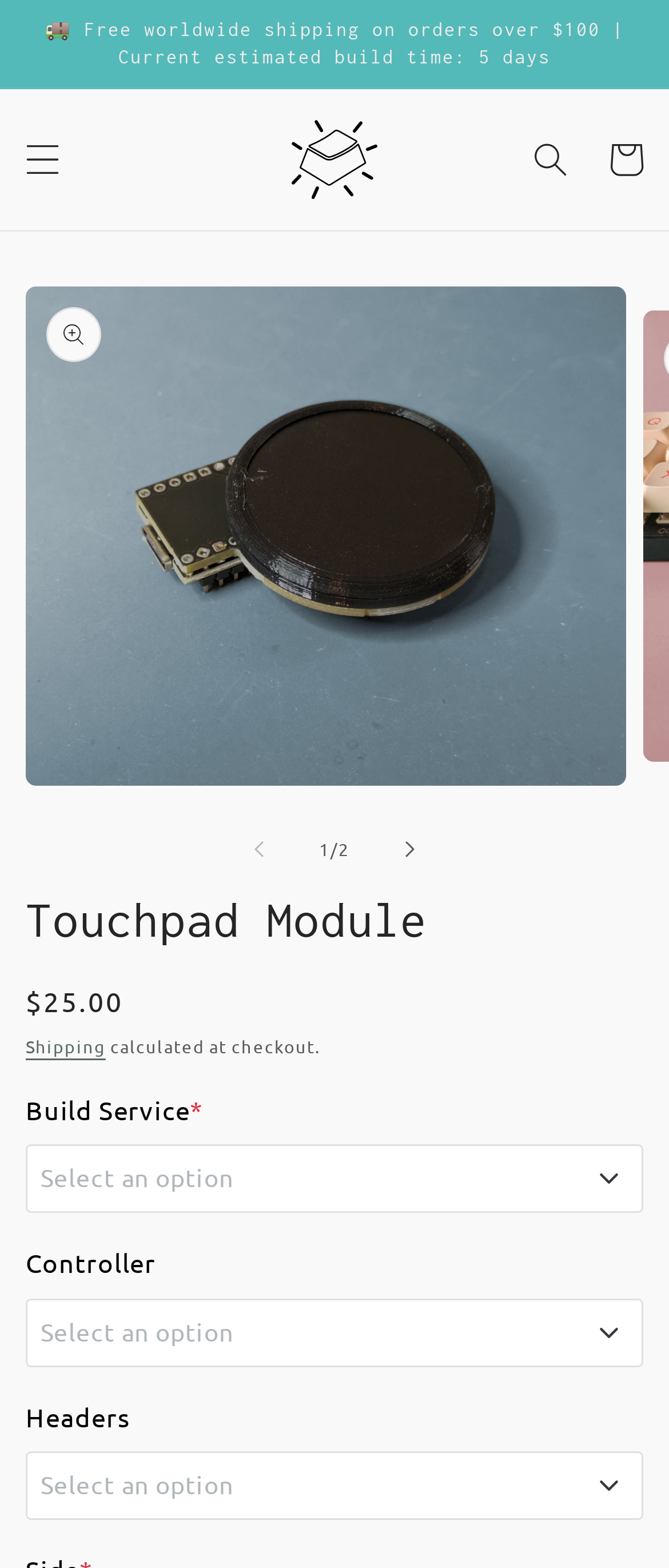Determine the bounding box coordinates of the section I need to click to execute the following instruction: "Select the 'I got this!' option". Provide the coordinates as four float numbers between 0 and 1, i.e., [left, top, right, bottom].

[0.051, 0.777, 0.085, 0.791]